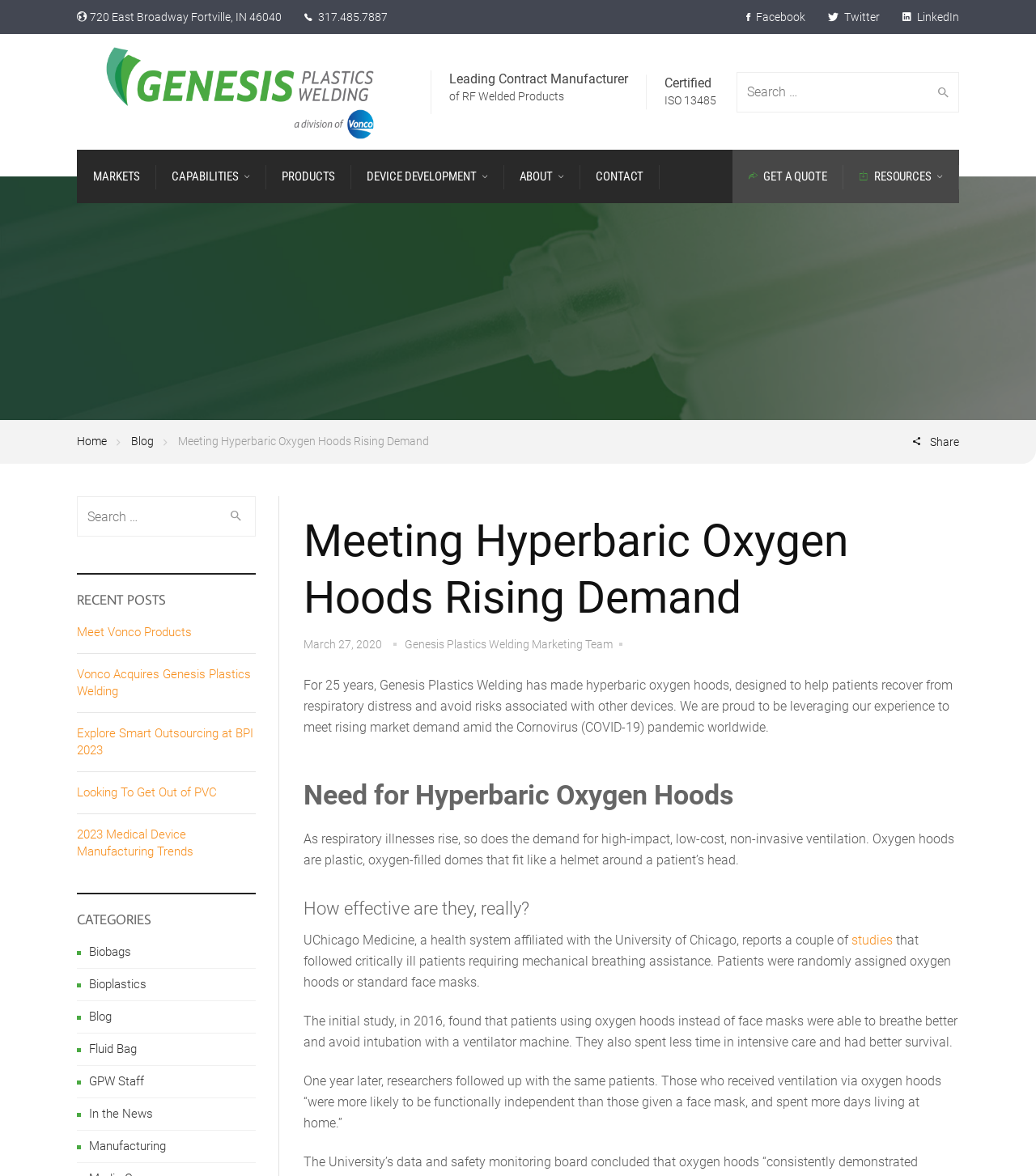How many recent posts are listed?
Look at the screenshot and respond with one word or a short phrase.

5